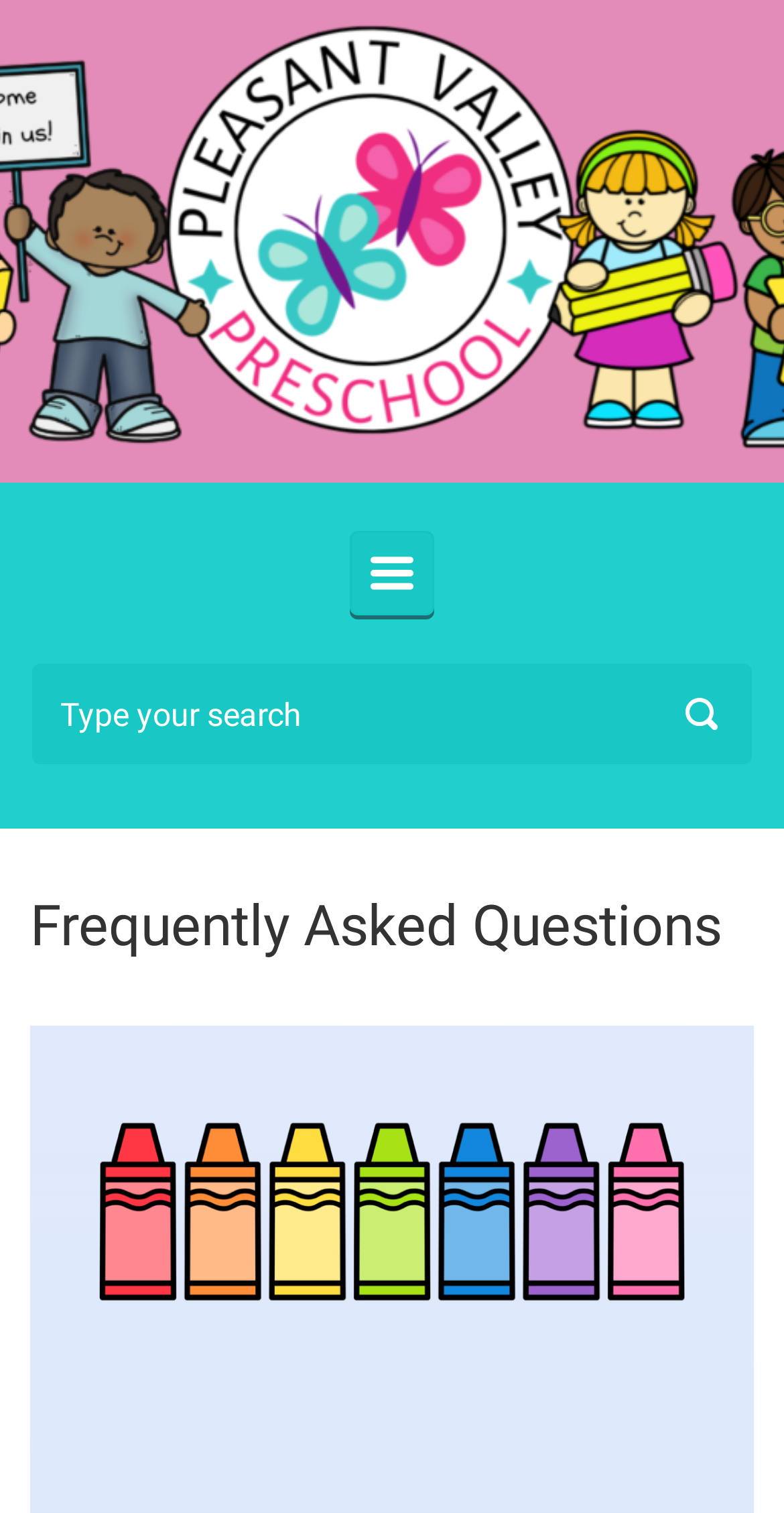Ascertain the bounding box coordinates for the UI element detailed here: "aria-label="Primary"". The coordinates should be provided as [left, top, right, bottom] with each value being a float between 0 and 1.

[0.446, 0.351, 0.554, 0.407]